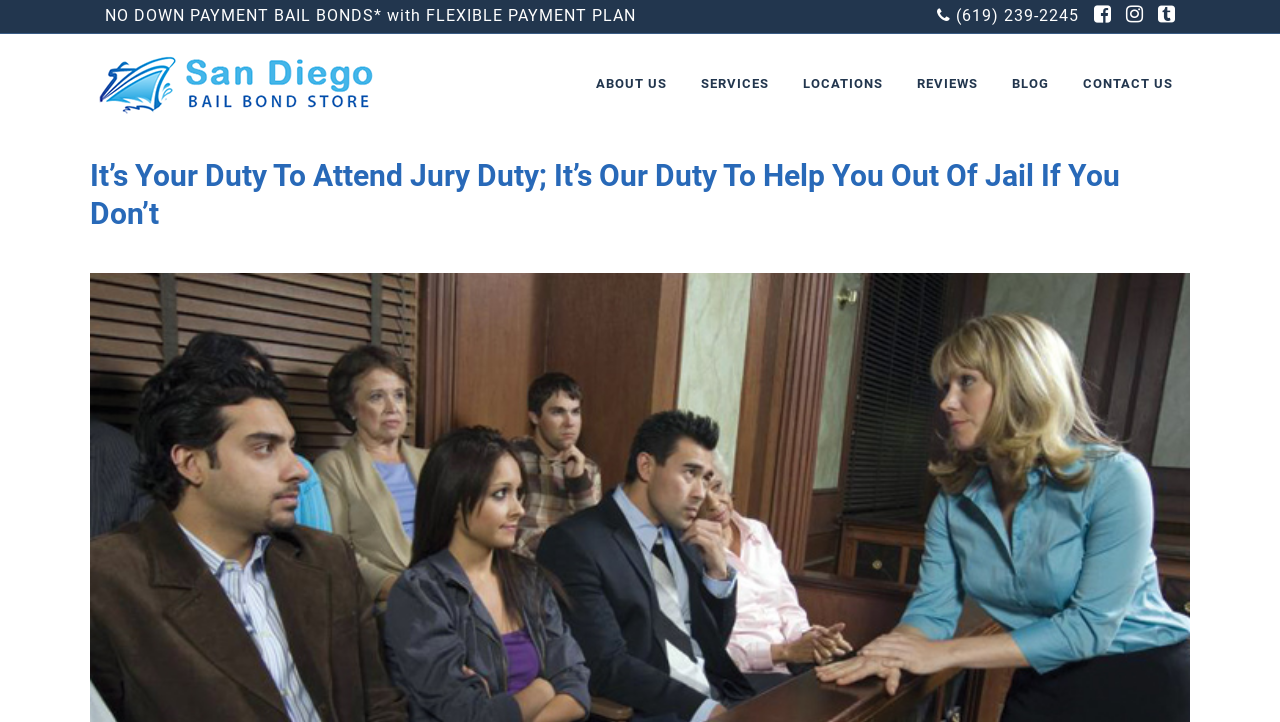What is the special offer mentioned on the webpage?
Answer the question using a single word or phrase, according to the image.

NO DOWN PAYMENT BAIL BONDS with FLEXIBLE PAYMENT PLAN